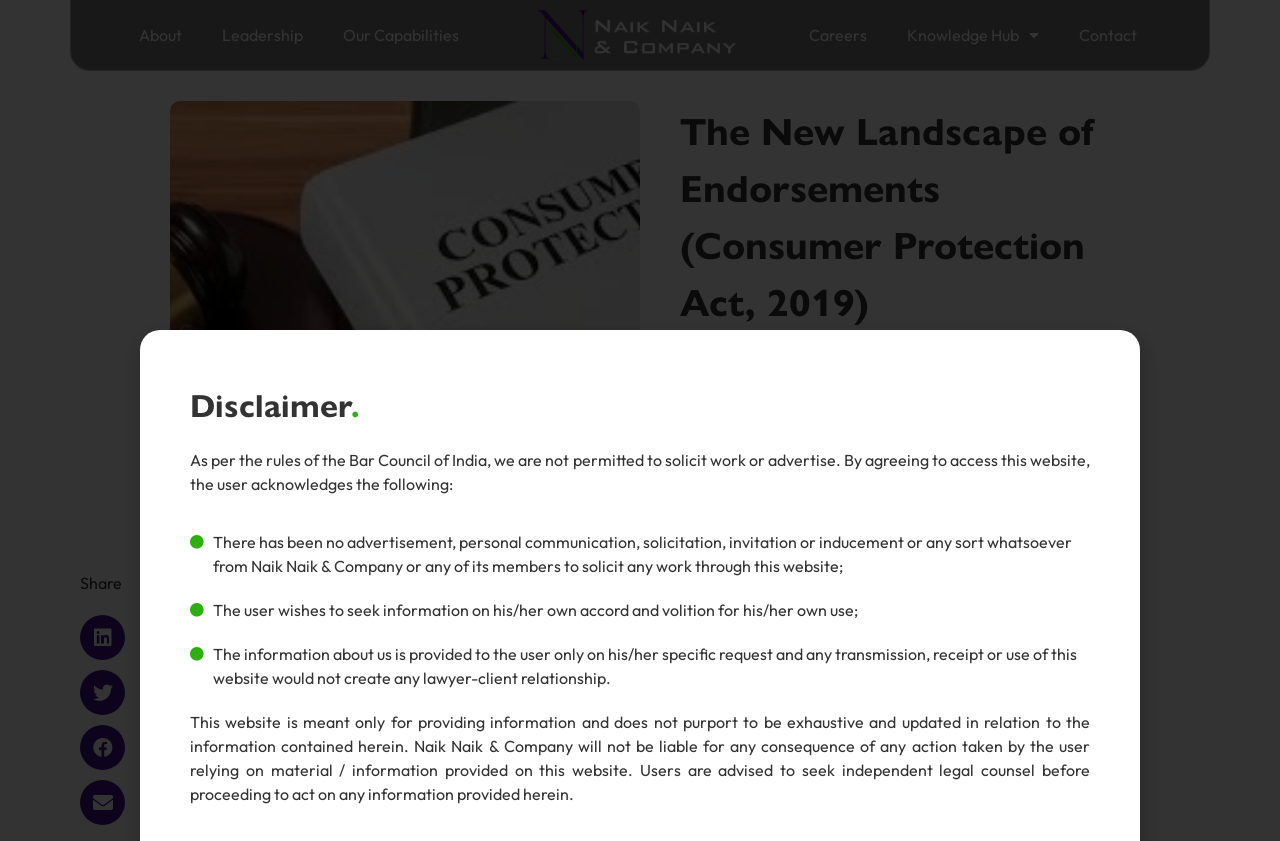Determine the bounding box coordinates for the area that should be clicked to carry out the following instruction: "Click on Leadership".

[0.157, 0.014, 0.252, 0.069]